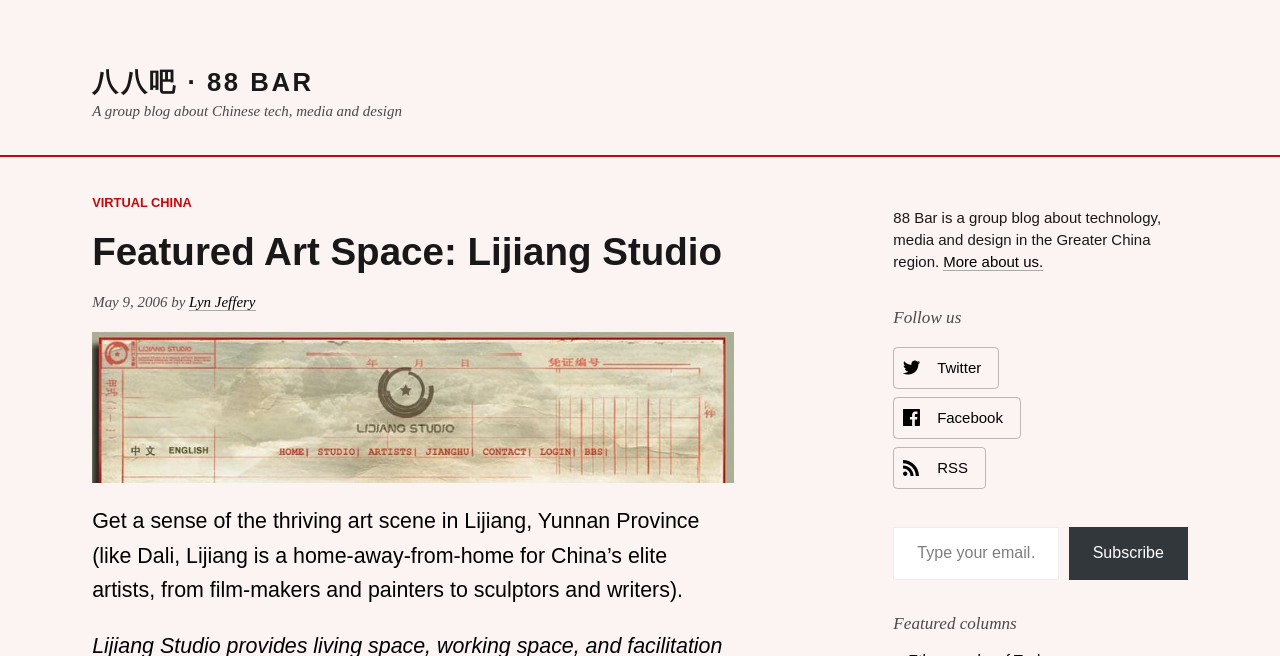Write a detailed summary of the webpage, including text, images, and layout.

The webpage is about a featured art space, Lijiang Studio, and a group blog, 88 Bar, which focuses on Chinese tech, media, and design. At the top, there is a heading that reads "八八吧 · 88 BAR" with a link to the same title. Below it, there is a brief description of the blog.

The main content is divided into two sections. On the left, there is a header section with links to "VIRTUAL CHINA" and "Featured Art Space: Lijiang Studio". Below it, there is a post with a title "Featured Art Space: Lijiang Studio" and a link to the same title. The post is dated May 9, 2006, and is written by Lyn Jeffery. There is an image related to Lijiang Studio, which takes up a significant portion of the left section.

On the right, there is a section with information about 88 Bar. There is a heading that reads "88 Bar is a group blog about technology, media and design in the Greater China region." Below it, there is a link to "More about us." Further down, there are links to follow 88 Bar on Twitter, Facebook, and RSS, each with an accompanying image.

At the bottom right, there is a section to subscribe to the blog via email. There is a text box to enter an email address and a "Subscribe" button. Finally, there is a heading that reads "Featured columns" at the very bottom of the page.